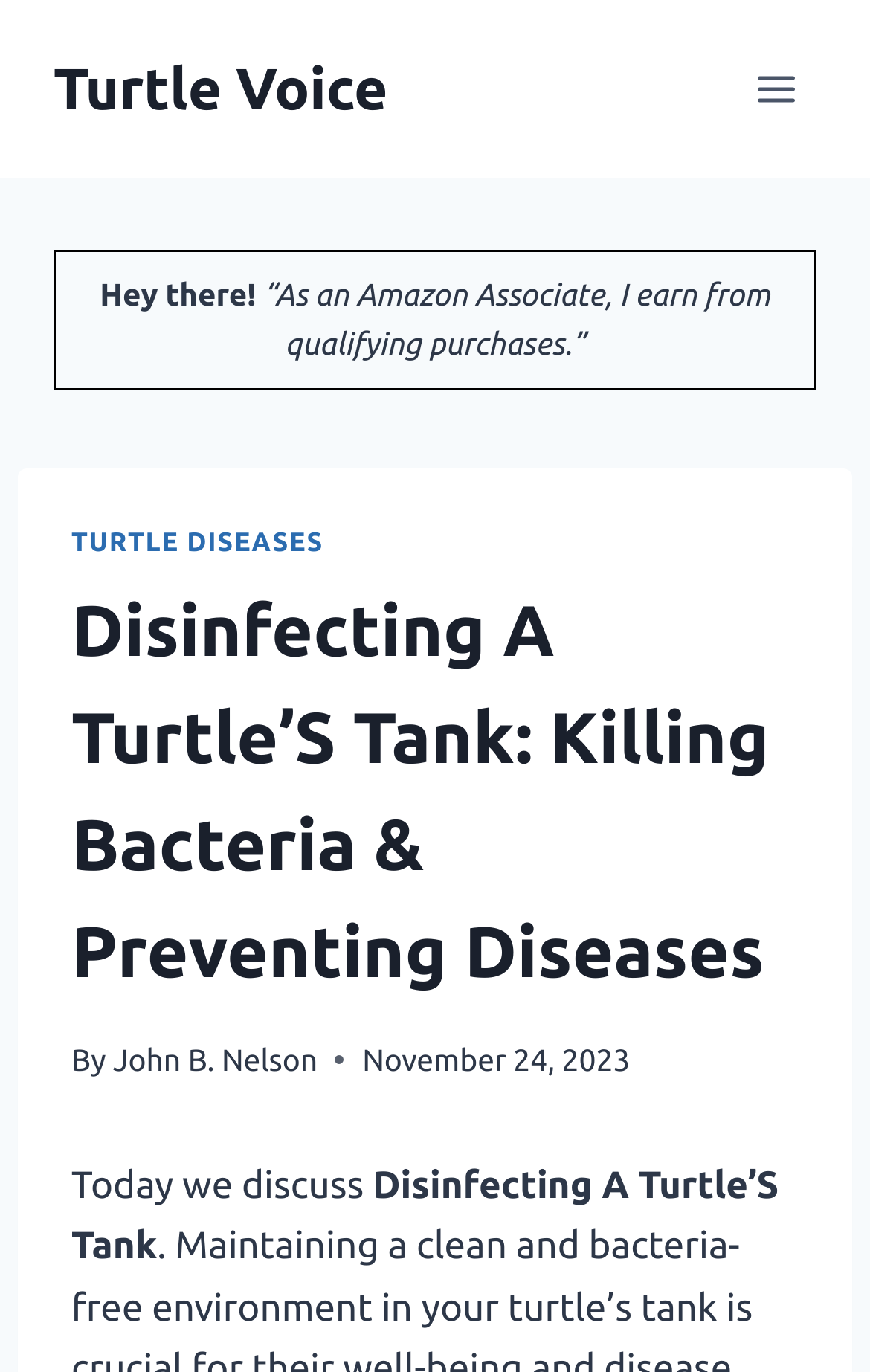Bounding box coordinates should be in the format (top-left x, top-left y, bottom-right x, bottom-right y) and all values should be floating point numbers between 0 and 1. Determine the bounding box coordinate for the UI element described as: turtle diseases

[0.082, 0.385, 0.372, 0.406]